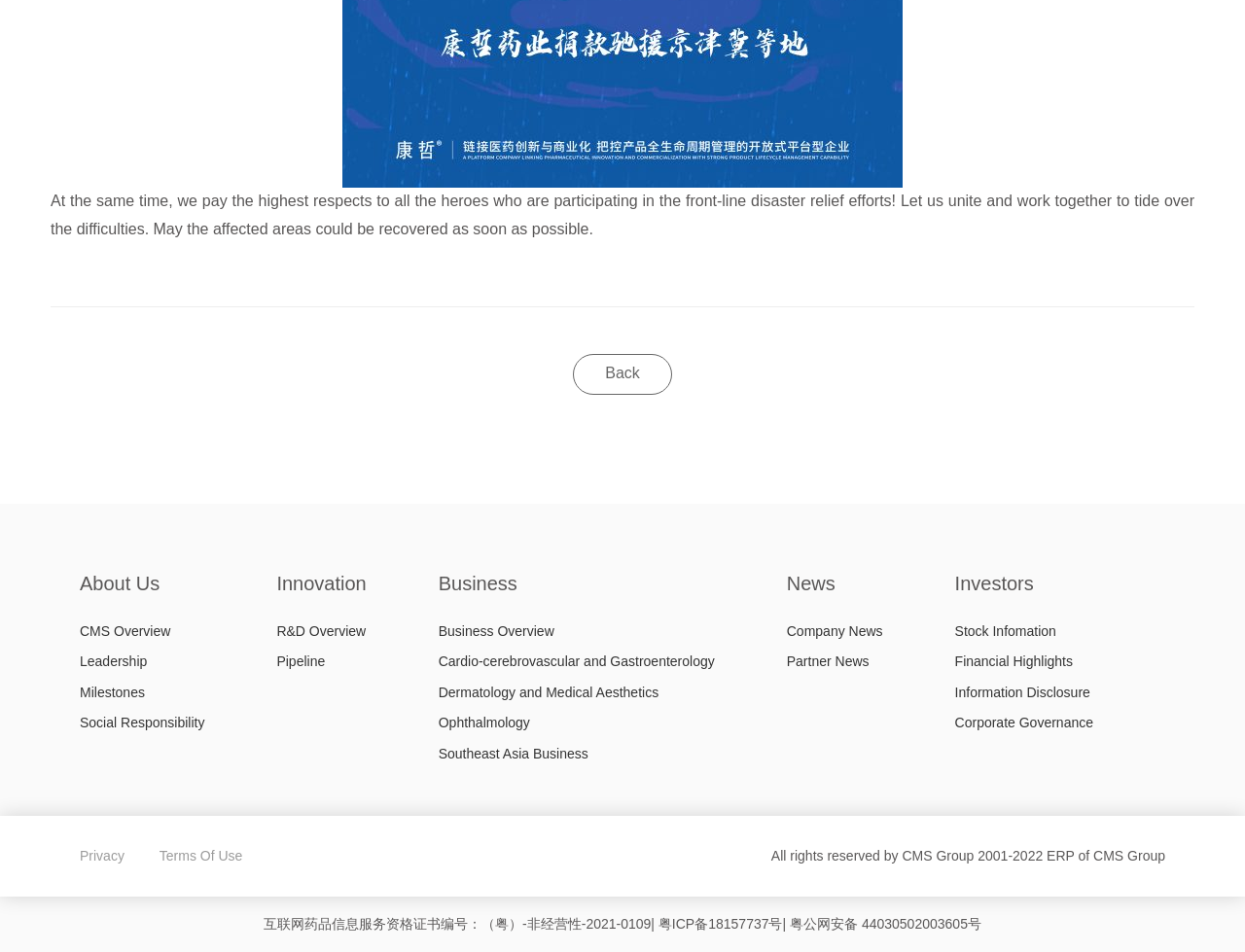Show the bounding box coordinates of the region that should be clicked to follow the instruction: "Visit the About Us page."

None